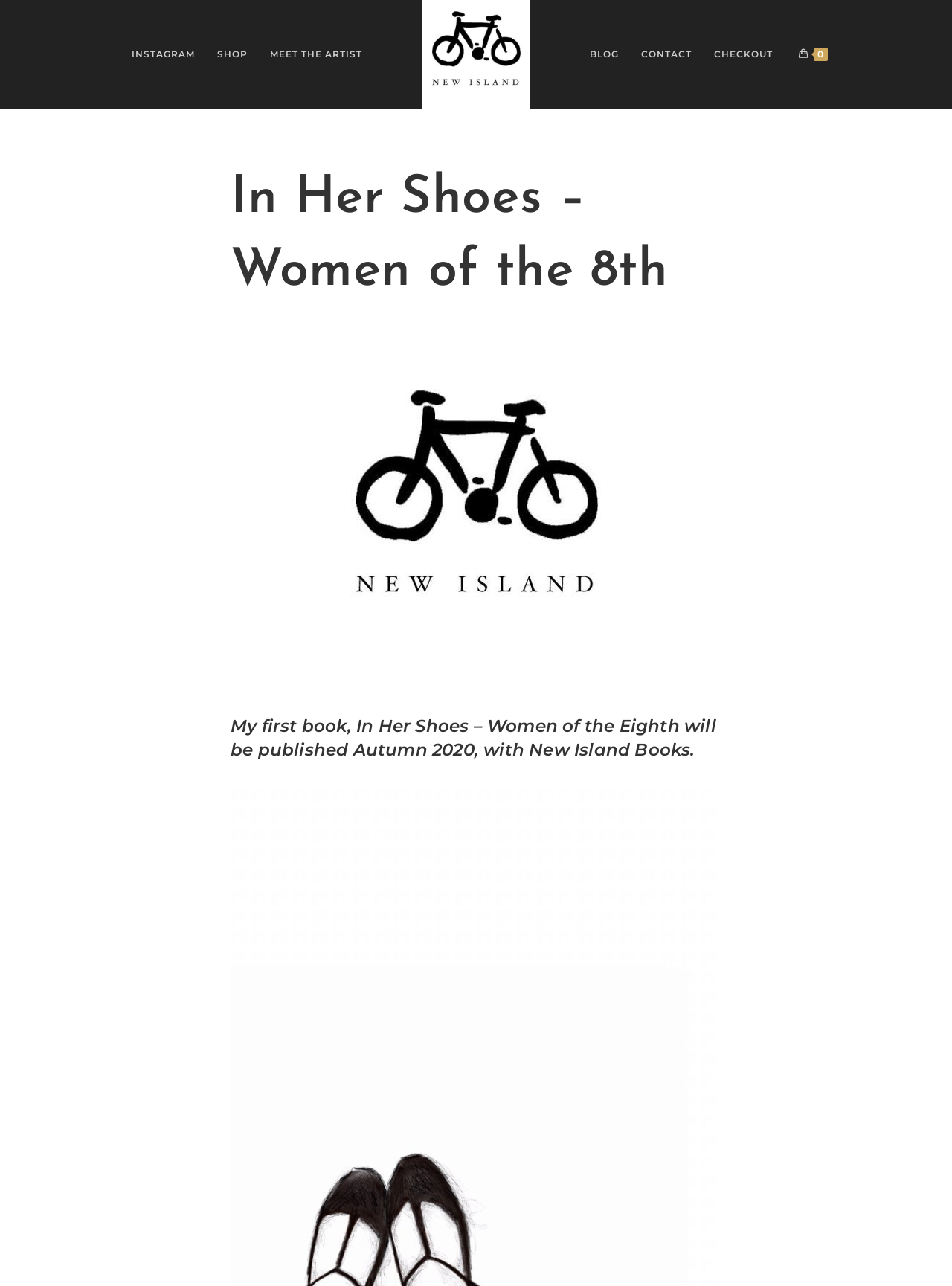Determine the coordinates of the bounding box for the clickable area needed to execute this instruction: "Contact the artist".

[0.662, 0.013, 0.738, 0.071]